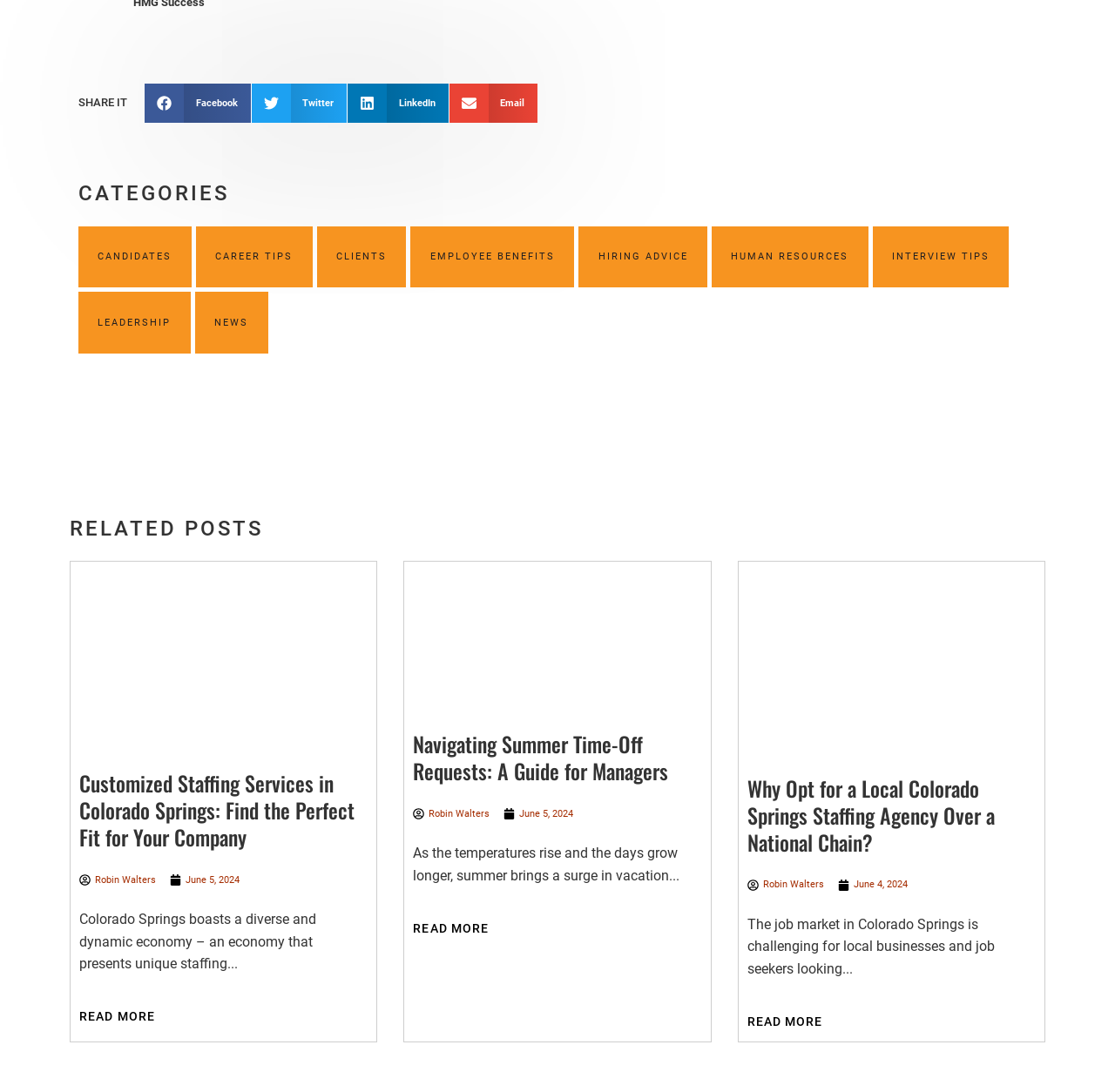For the element described, predict the bounding box coordinates as (top-left x, top-left y, bottom-right x, bottom-right y). All values should be between 0 and 1. Element description: Twitter

[0.225, 0.051, 0.311, 0.087]